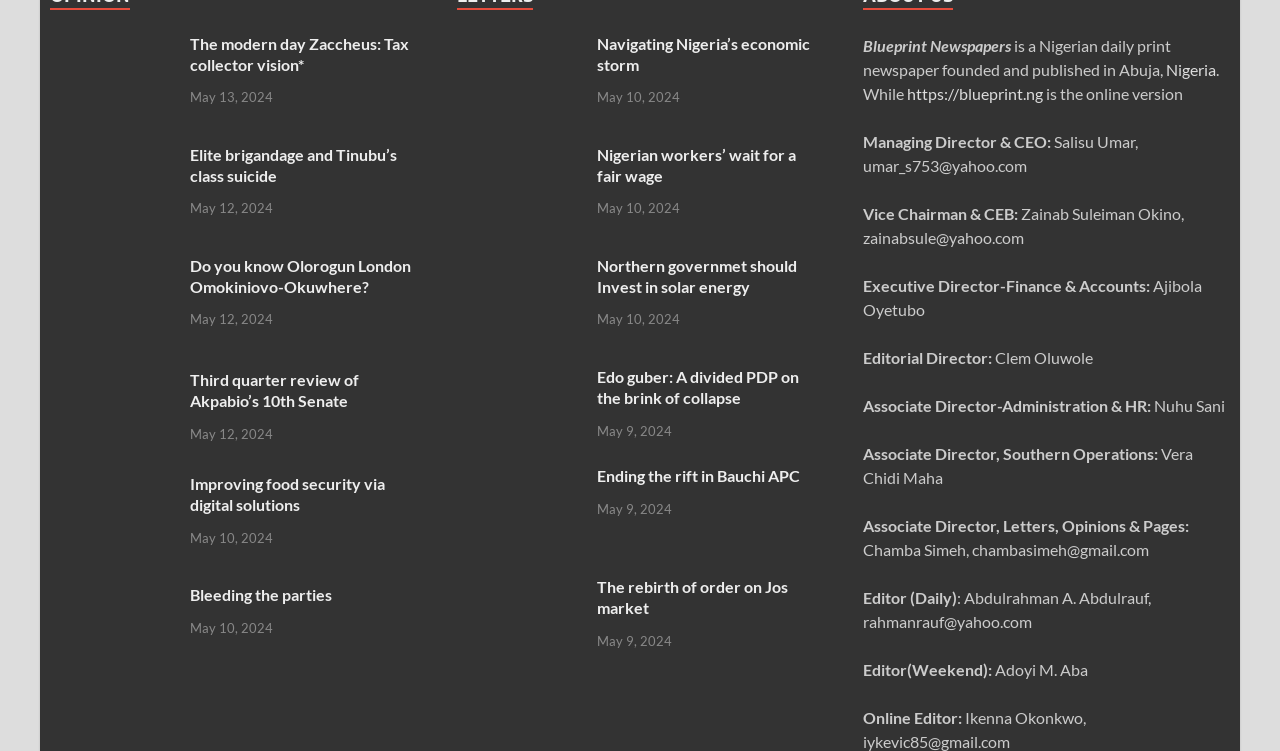Use one word or a short phrase to answer the question provided: 
How many people are mentioned on the webpage?

7